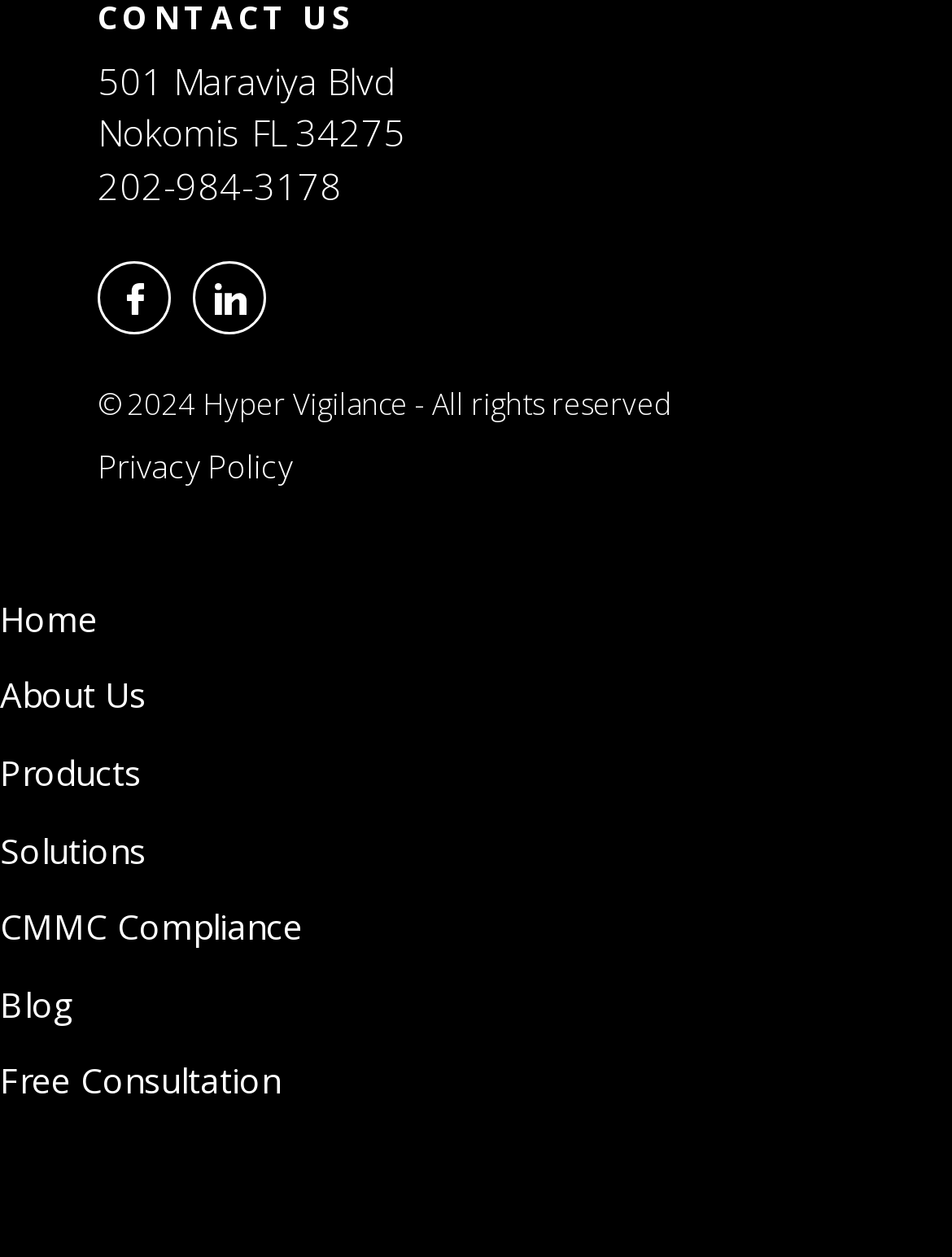Determine the bounding box coordinates (top-left x, top-left y, bottom-right x, bottom-right y) of the UI element described in the following text: 202-984-3178

[0.103, 0.128, 0.359, 0.166]